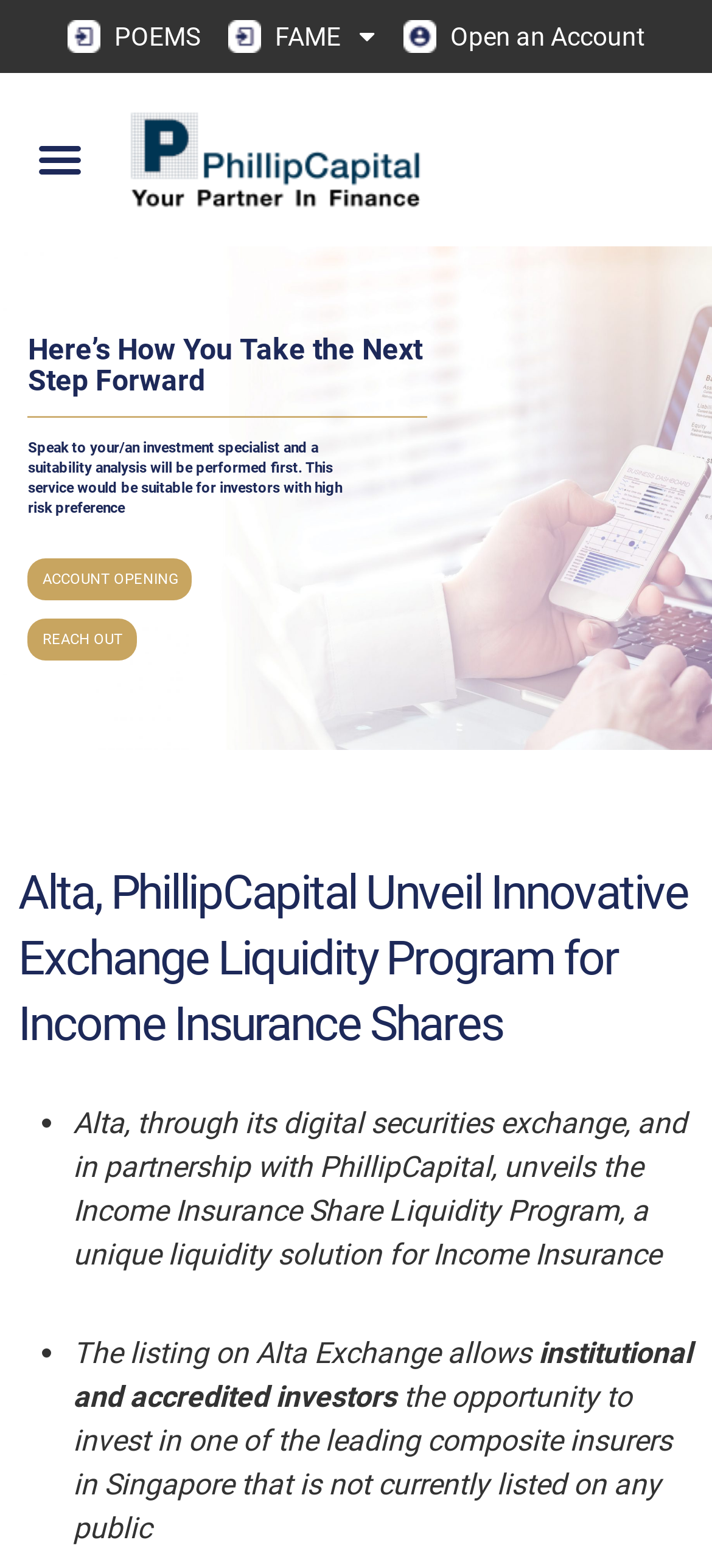Answer in one word or a short phrase: 
What type of investors is the service suitable for?

High risk preference